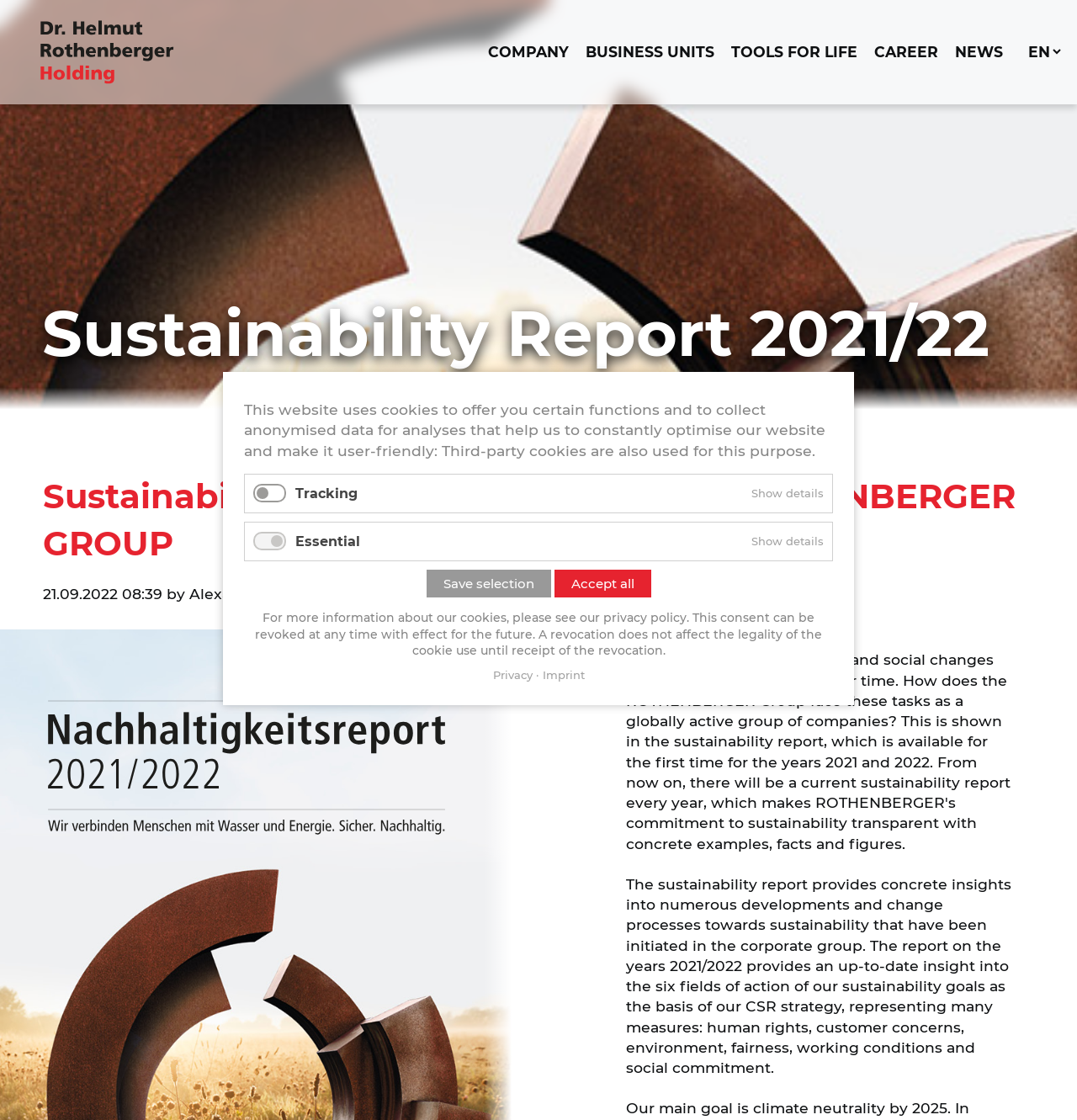Provide a one-word or short-phrase answer to the question:
What is the purpose of the report?

To provide insights into sustainability developments